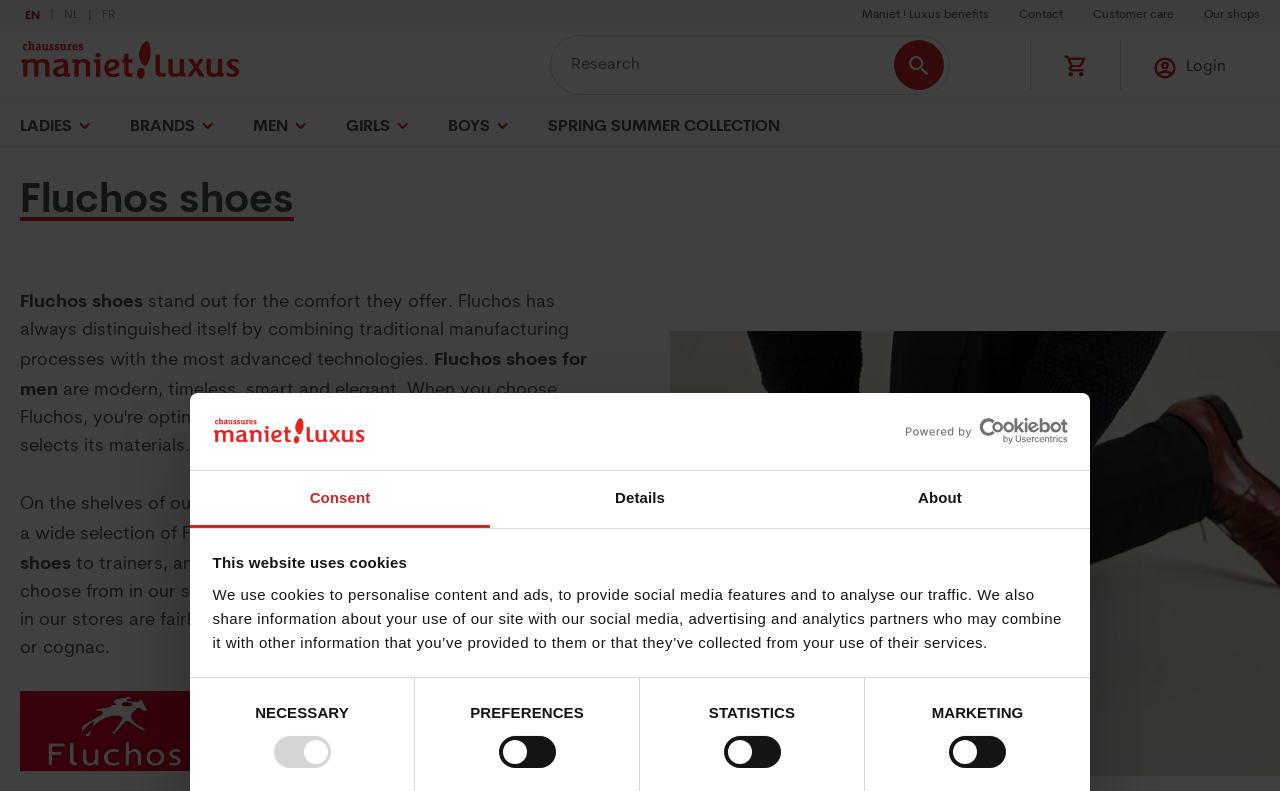What is the purpose of the checkboxes in the 'Consent Selection' section?
Using the information from the image, provide a comprehensive answer to the question.

The checkboxes in the 'Consent Selection' section are labeled as 'NECESSARY', 'PREFERENCES', 'STATISTICS', and 'MARKETING', which suggests that they are used to select the types of cookies that the user is willing to accept.